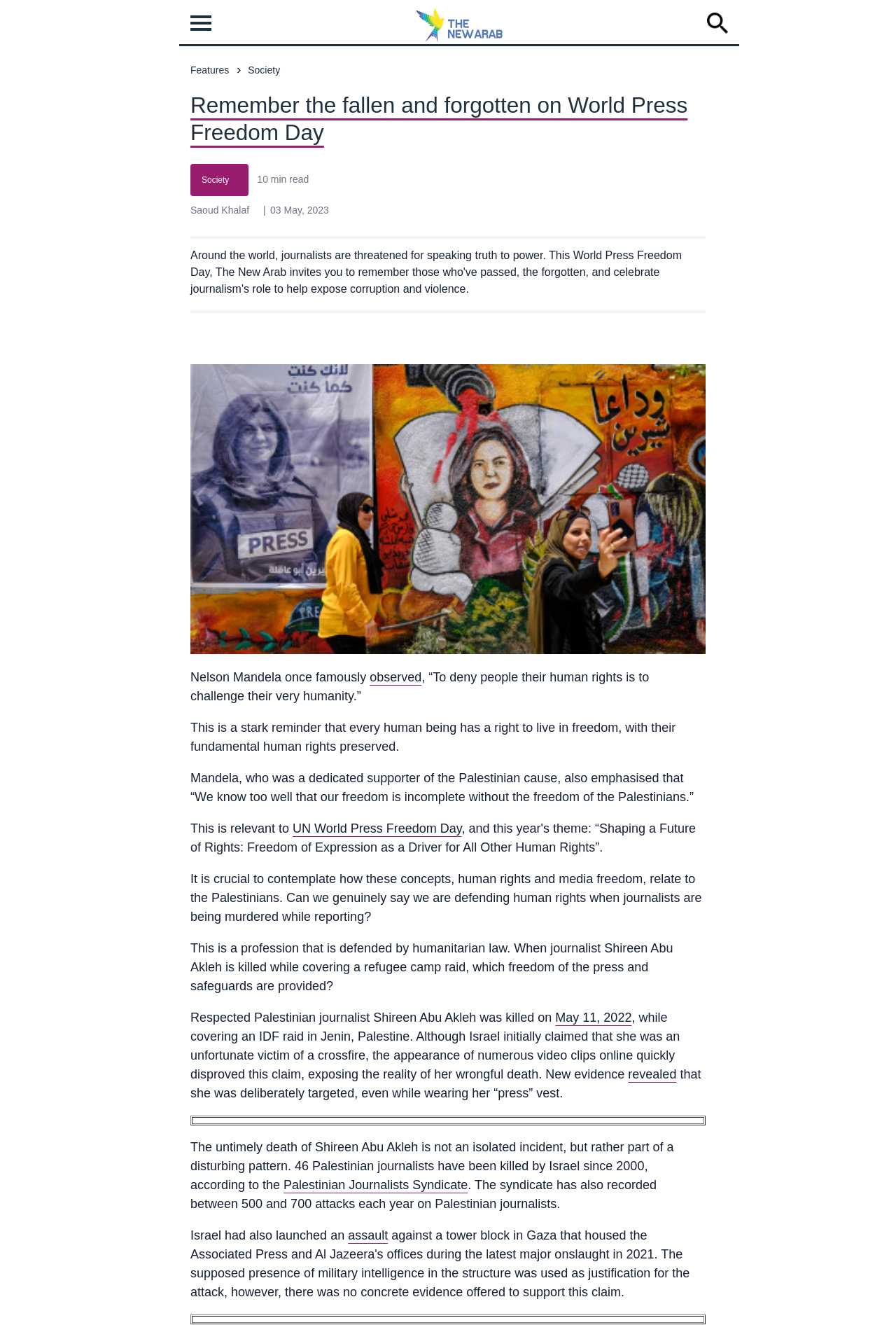Determine the bounding box coordinates of the region to click in order to accomplish the following instruction: "Click the 'UN World Press Freedom Day' link". Provide the coordinates as four float numbers between 0 and 1, specifically [left, top, right, bottom].

[0.327, 0.62, 0.515, 0.63]